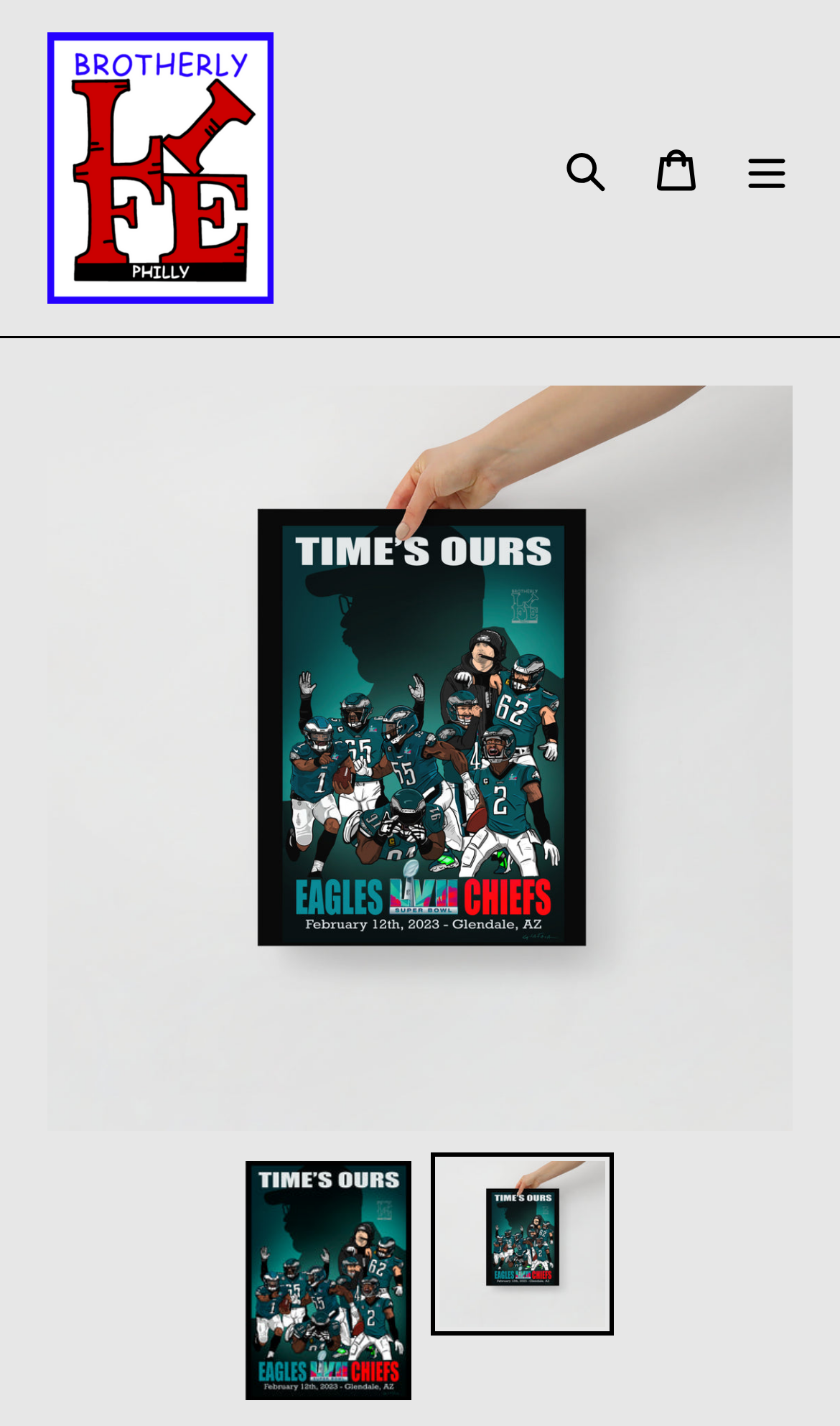How many images are associated with the 'Load image into Gallery viewer' links?
Using the information from the image, provide a comprehensive answer to the question.

I found two 'Load image into Gallery viewer' links, each associated with an image. This implies that there are two images that can be viewed in a gallery or a larger format.